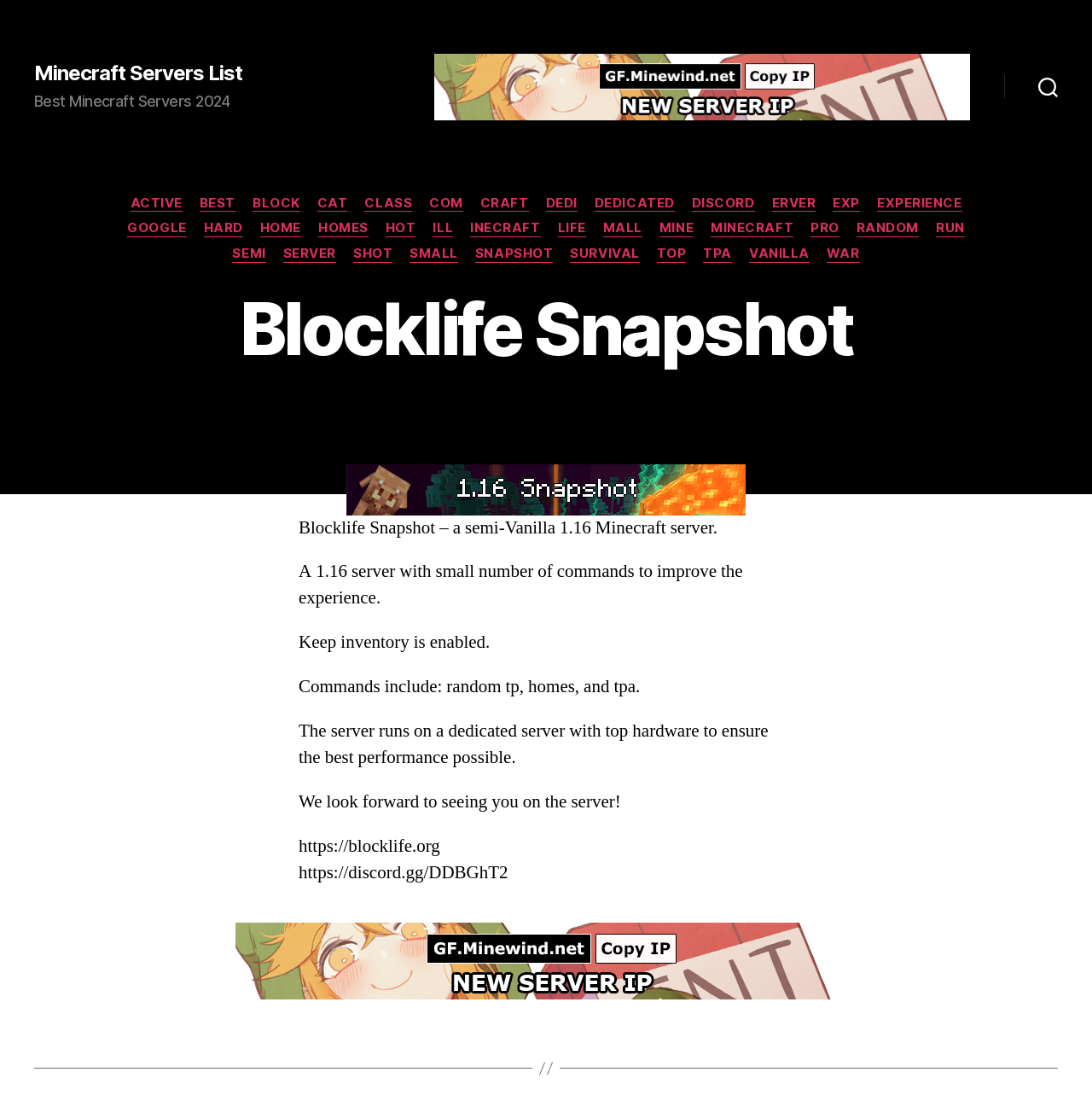Please identify the bounding box coordinates of the clickable area that will allow you to execute the instruction: "Visit the server's Discord page".

[0.273, 0.778, 0.465, 0.799]